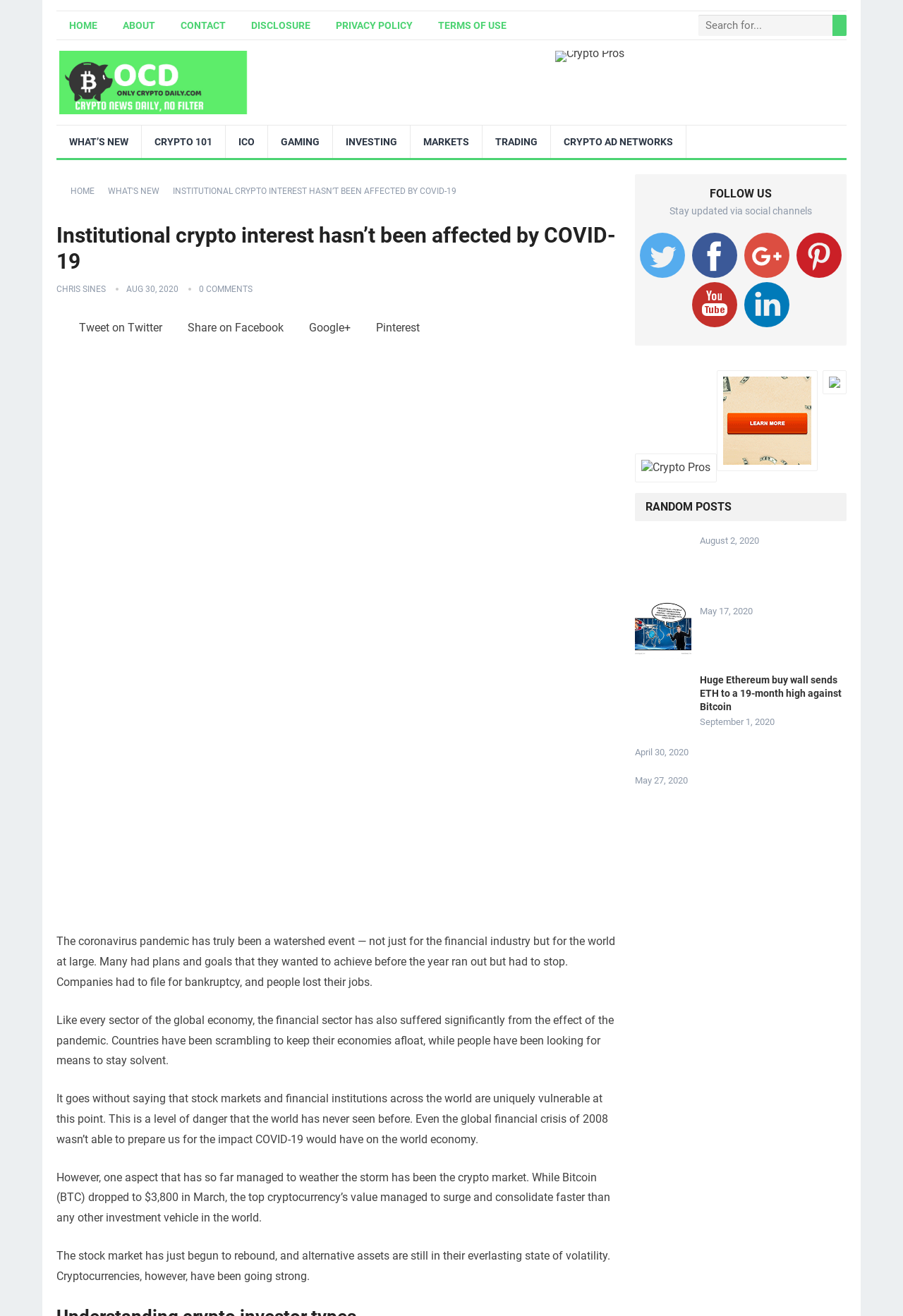Locate the bounding box coordinates of the element to click to perform the following action: 'Read a random post'. The coordinates should be given as four float values between 0 and 1, in the form of [left, top, right, bottom].

[0.775, 0.512, 0.932, 0.541]